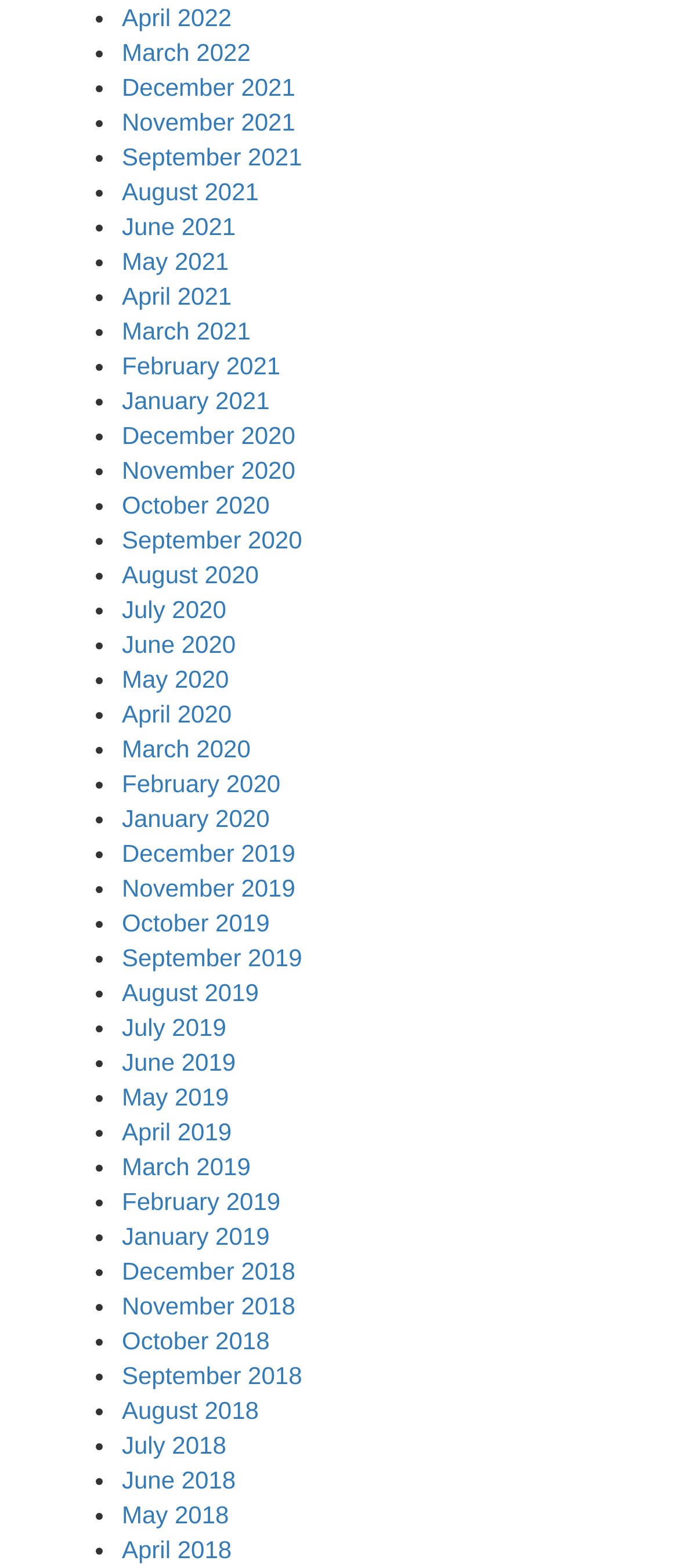Locate the UI element described as follows: "September 2021". Return the bounding box coordinates as four float numbers between 0 and 1 in the order [left, top, right, bottom].

[0.179, 0.091, 0.445, 0.109]